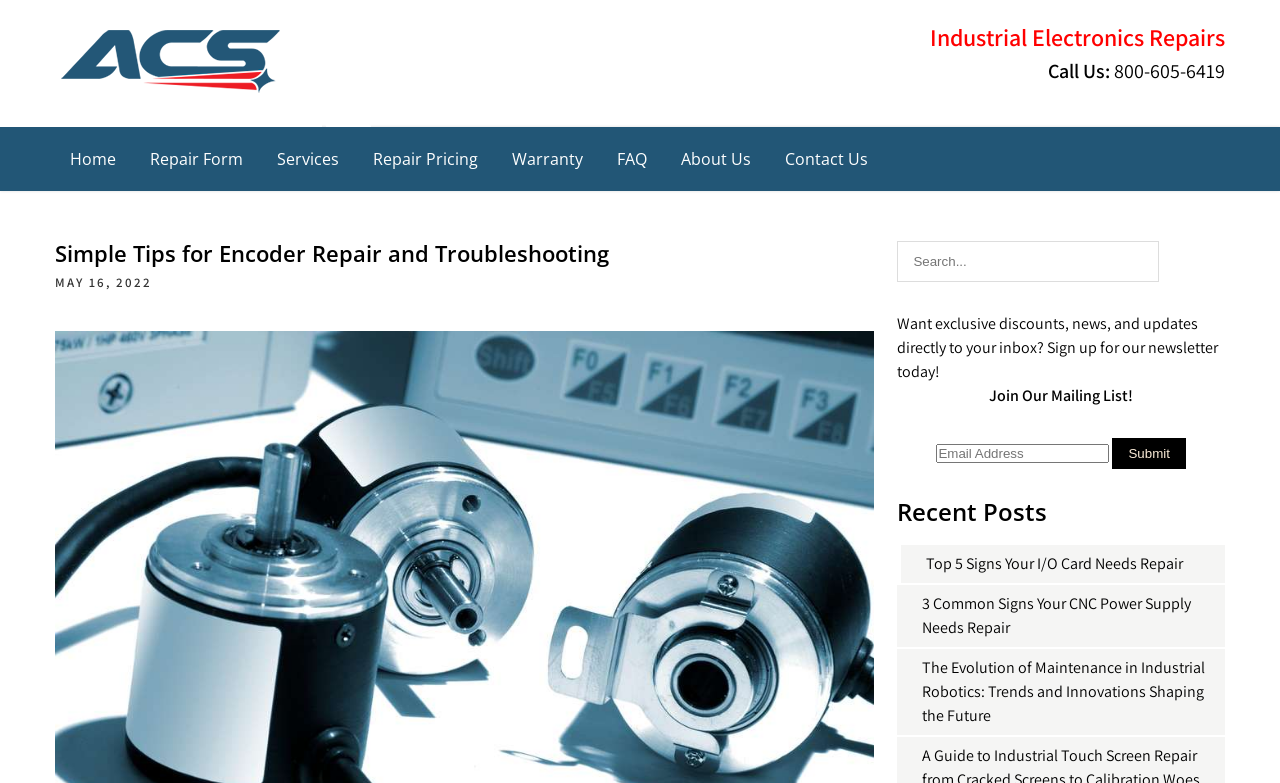Given the description About Us, predict the bounding box coordinates of the UI element. Ensure the coordinates are in the format (top-left x, top-left y, bottom-right x, bottom-right y) and all values are between 0 and 1.

[0.52, 0.162, 0.598, 0.244]